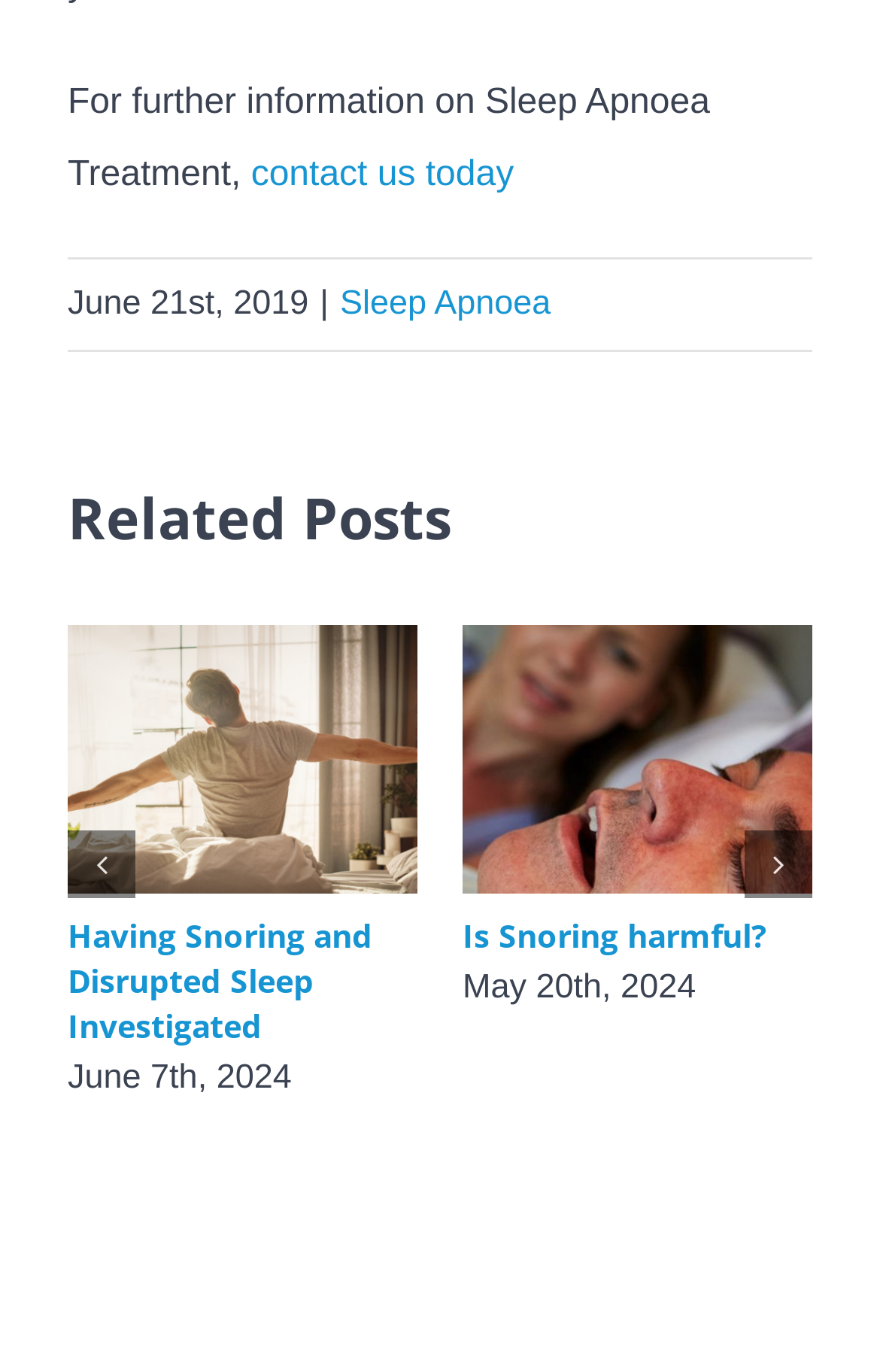Please pinpoint the bounding box coordinates for the region I should click to adhere to this instruction: "contact us today".

[0.285, 0.114, 0.595, 0.142]